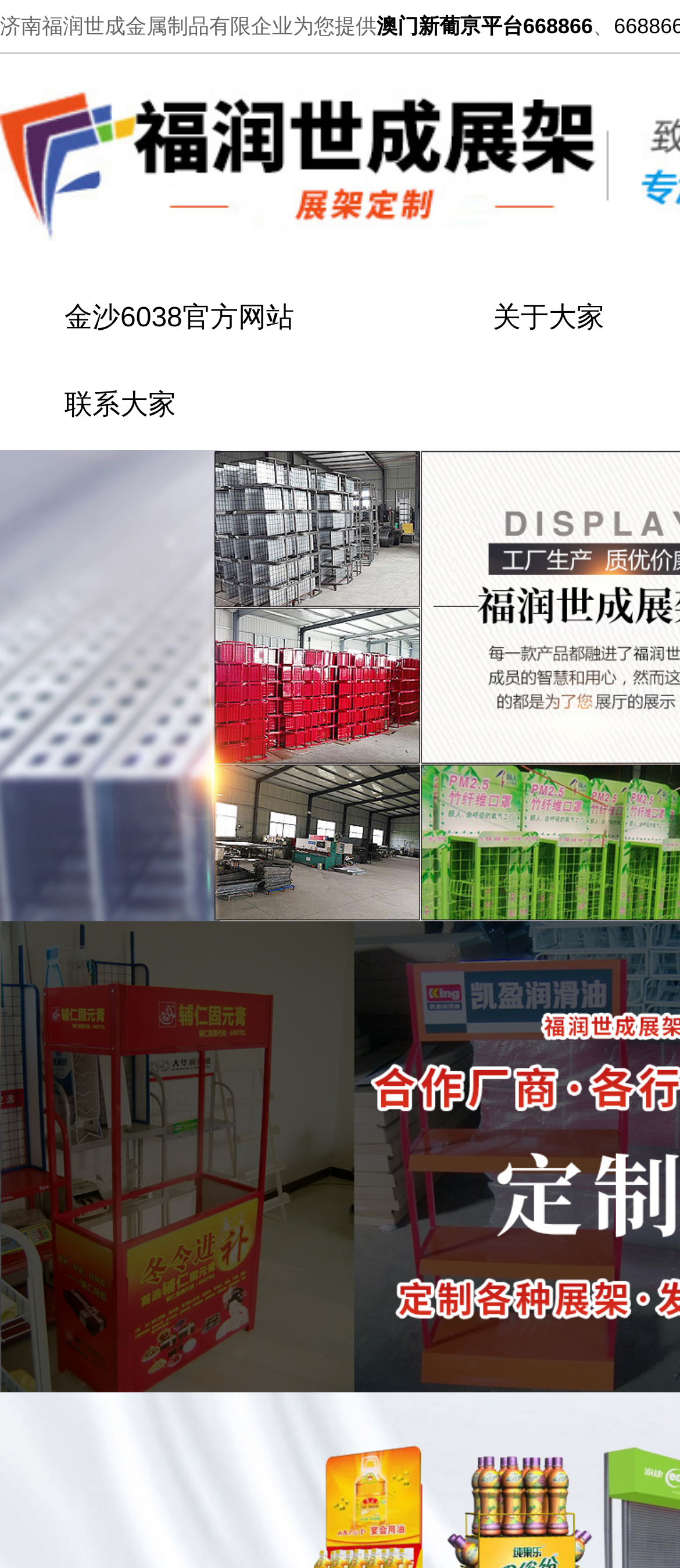Please provide the bounding box coordinates in the format (top-left x, top-left y, bottom-right x, bottom-right y). Remember, all values are floating point numbers between 0 and 1. What is the bounding box coordinate of the region described as: 澳门新葡亰平台668866

[0.554, 0.009, 0.872, 0.024]